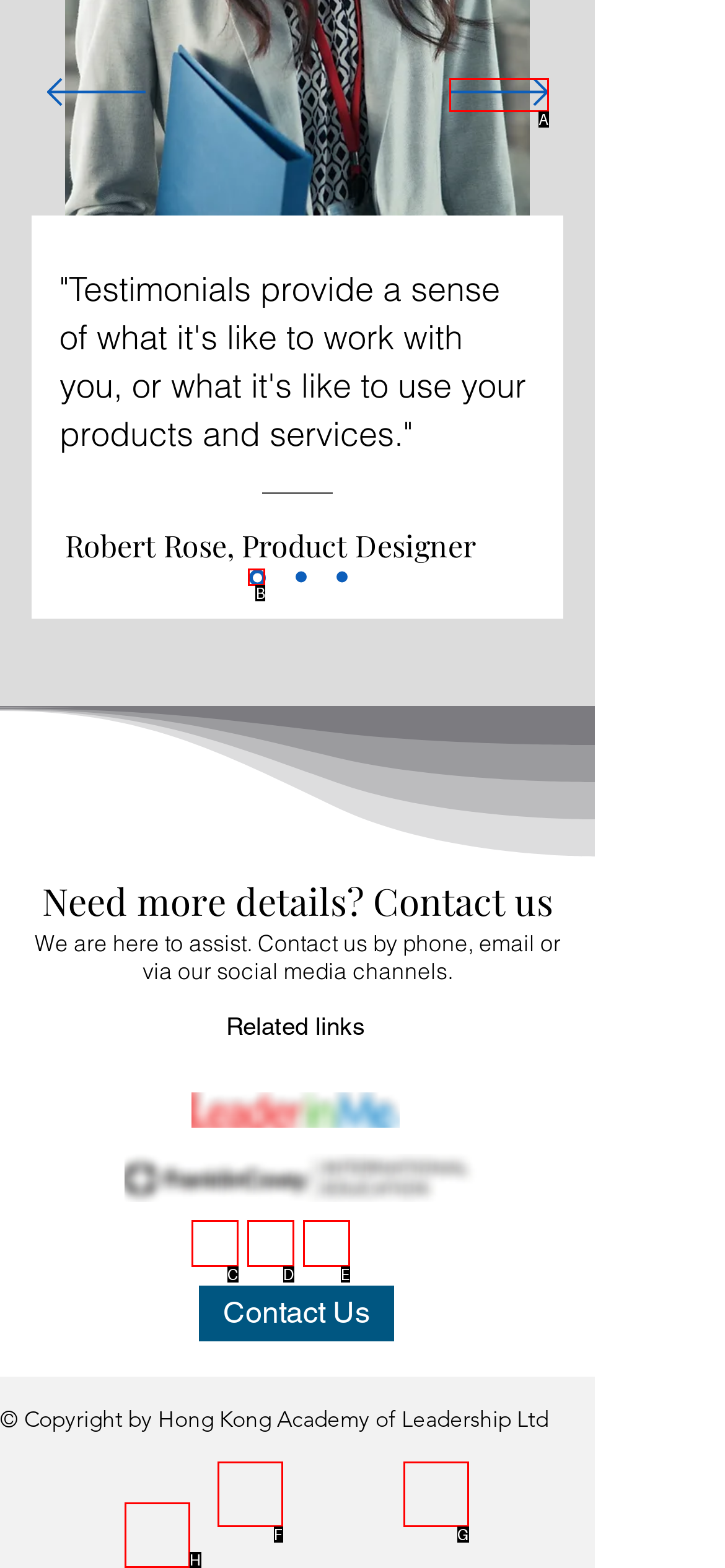Based on the given description: aria-label="Section1SlideShowItem1MediaImage1", identify the correct option and provide the corresponding letter from the given choices directly.

B